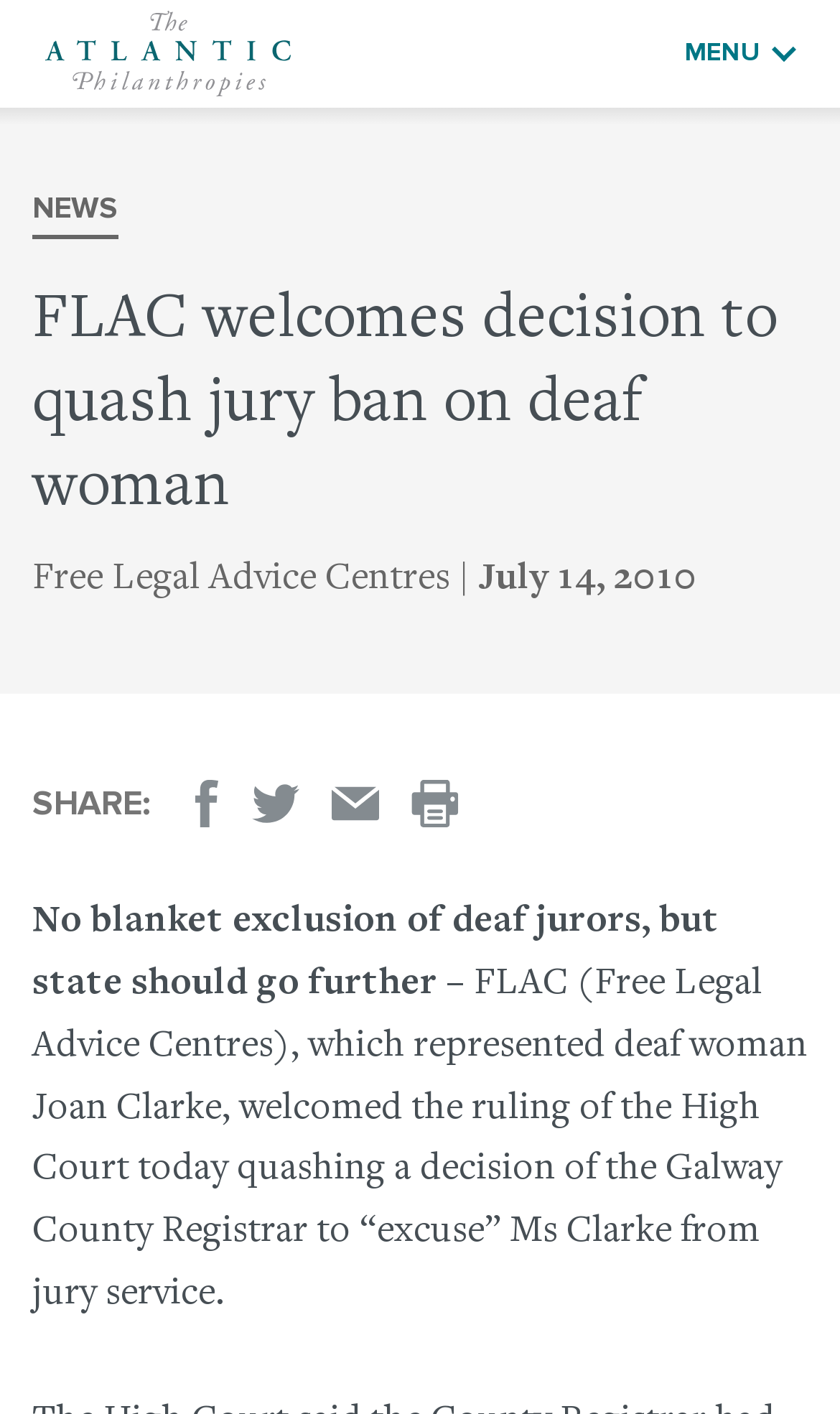What is FLAC?
Kindly answer the question with as much detail as you can.

I found the answer by looking at the static text 'Free Legal Advice Centres |' which is located next to the 'NEWS' text, indicating that FLAC is an abbreviation for Free Legal Advice Centres.